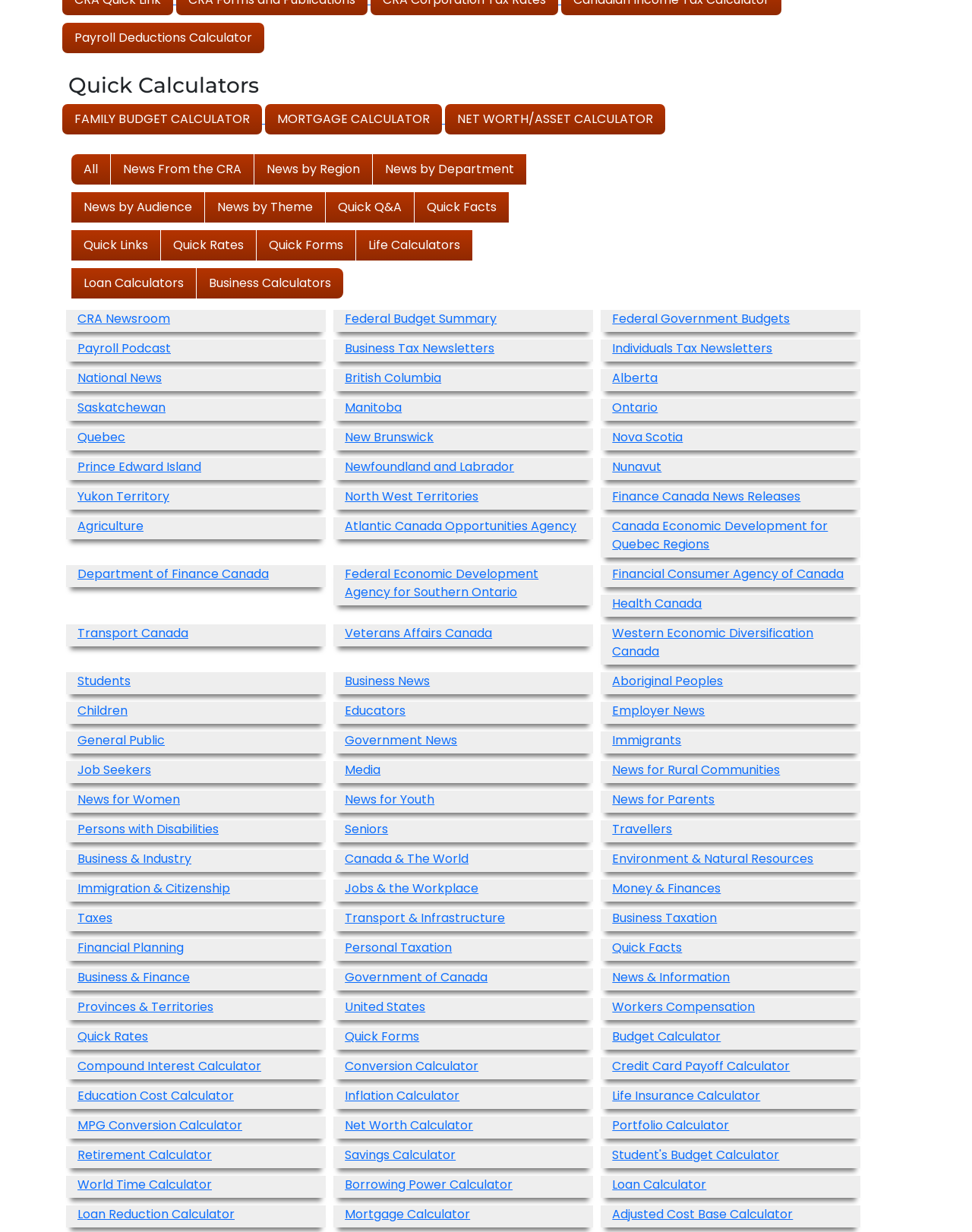Identify the bounding box for the element characterized by the following description: "Financial Consumer Agency of Canada".

[0.618, 0.459, 0.886, 0.477]